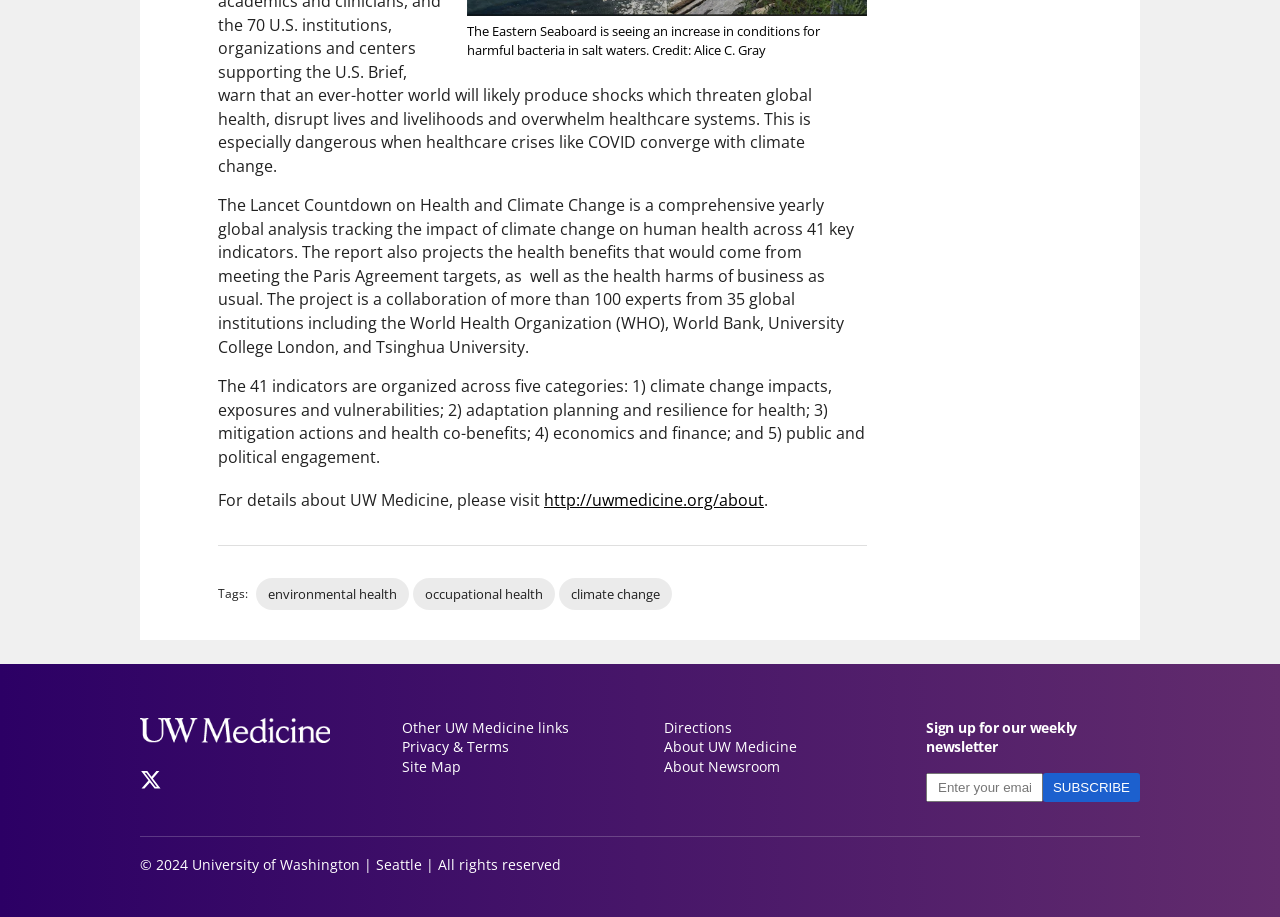Could you highlight the region that needs to be clicked to execute the instruction: "Subscribe to the weekly newsletter"?

[0.815, 0.843, 0.891, 0.874]